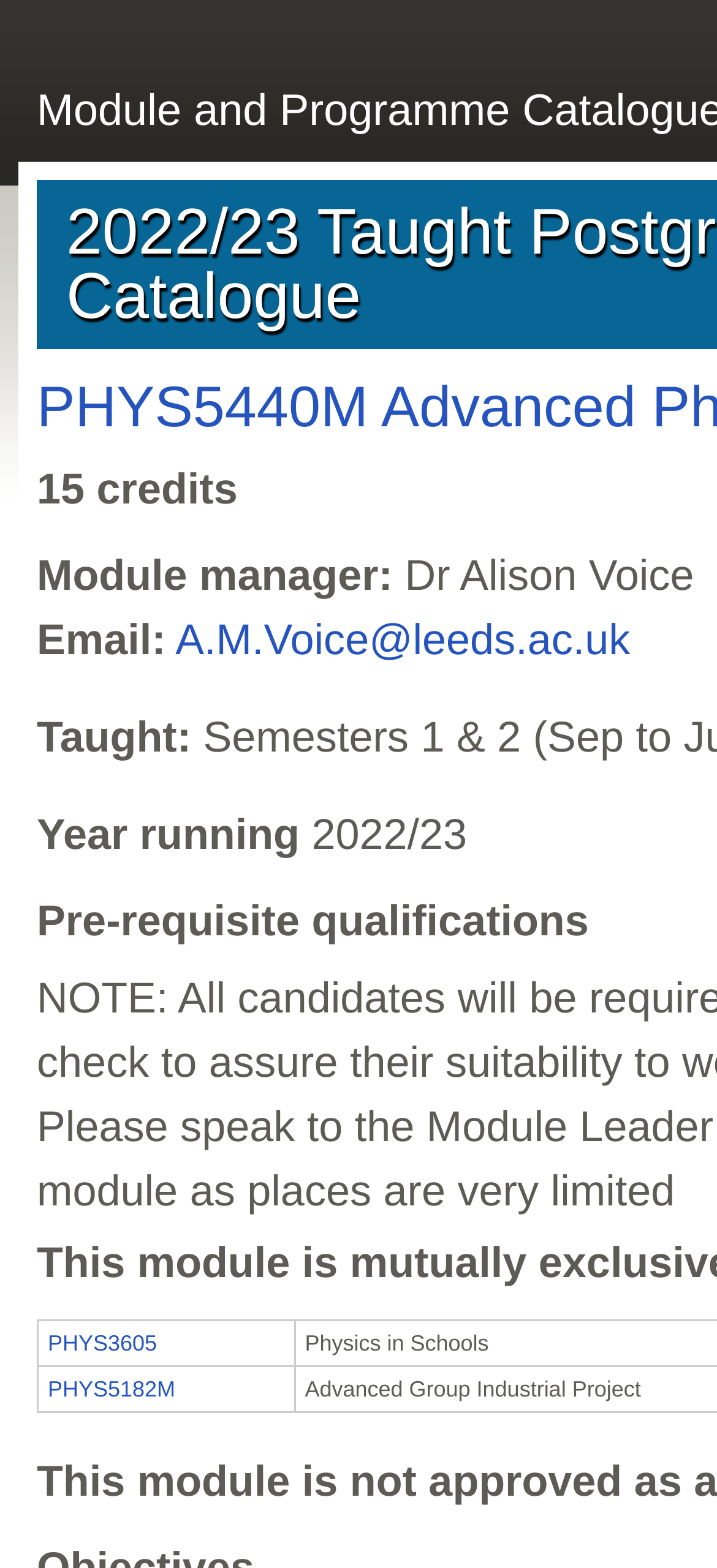Identify the bounding box for the element characterized by the following description: "title="Get Discount on Twitter"".

None